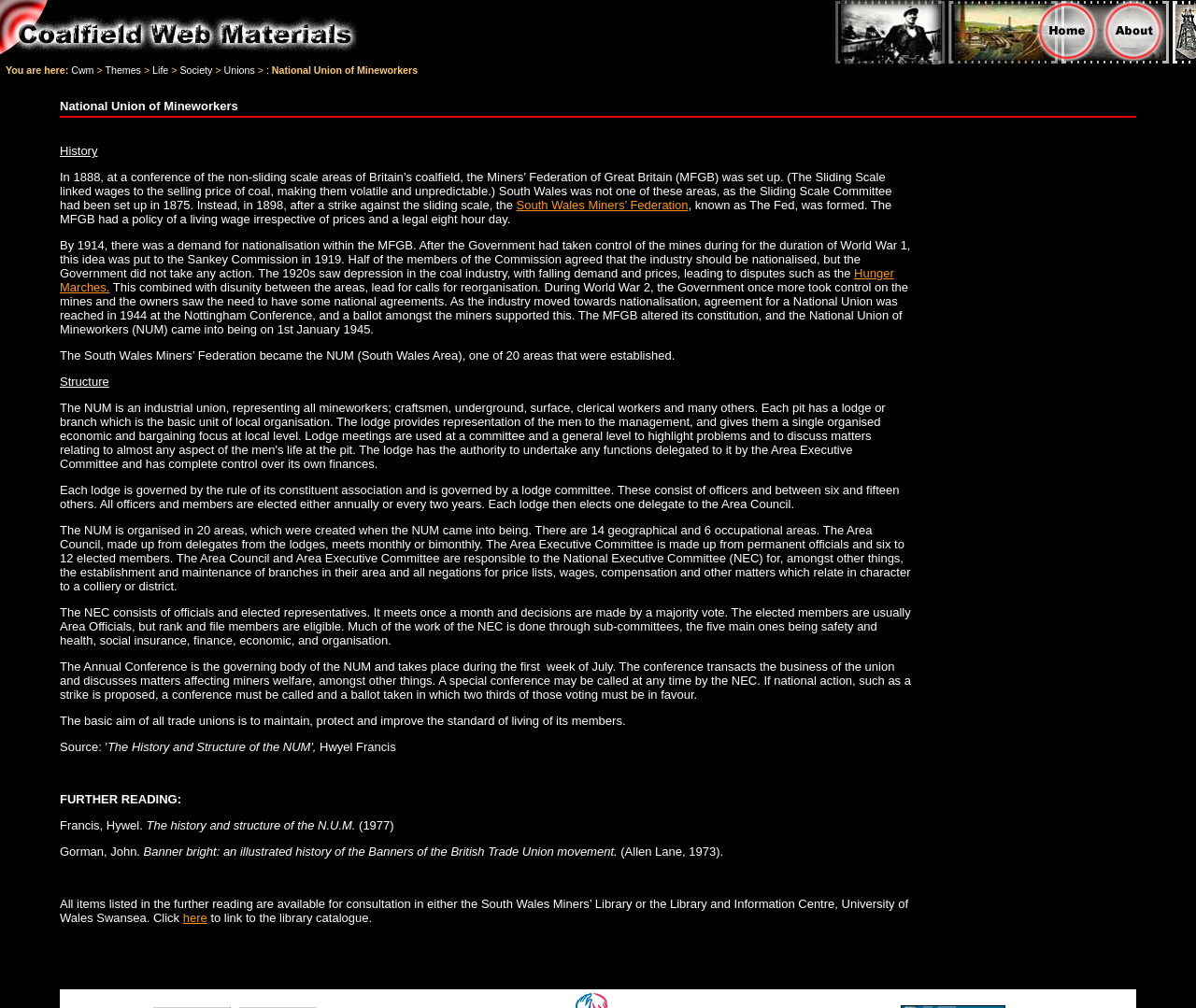How many areas were established when the NUM came into being?
Examine the image closely and answer the question with as much detail as possible.

According to the webpage, when the National Union of Mineworkers (NUM) came into being, 20 areas were established.